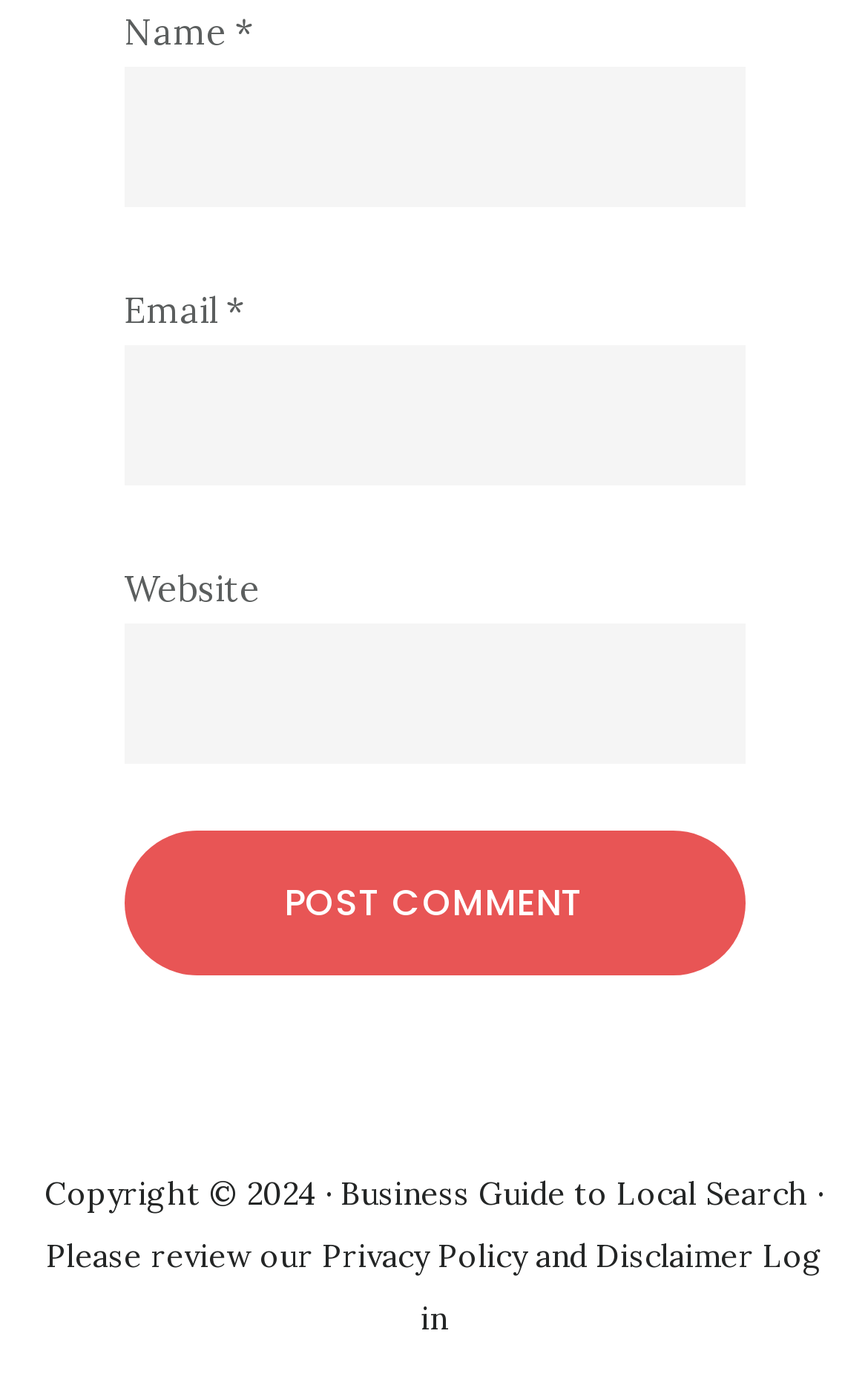Identify the bounding box for the UI element that is described as follows: "parent_node: Name * name="author"".

[0.142, 0.048, 0.858, 0.149]